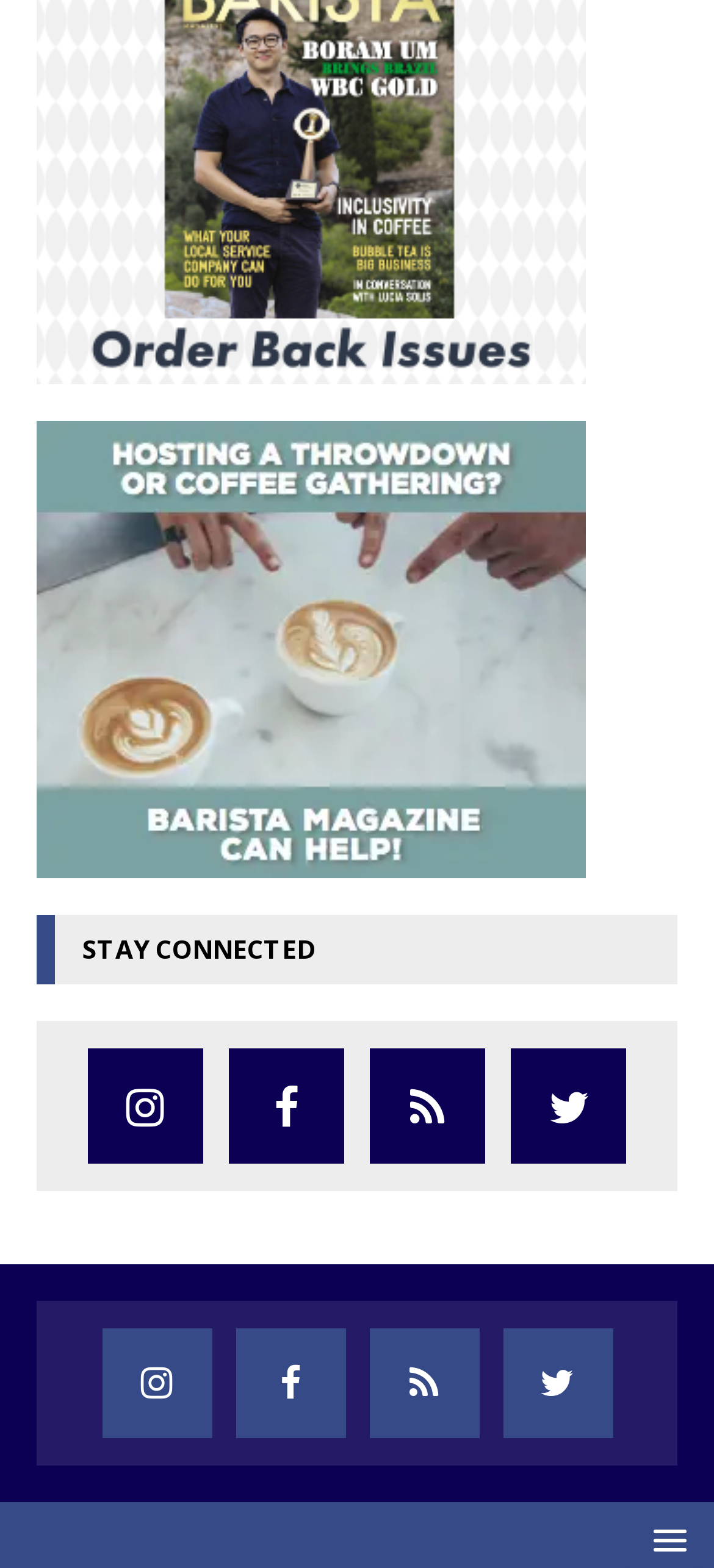Give a one-word or short phrase answer to the question: 
How many sections are on the webpage?

Three